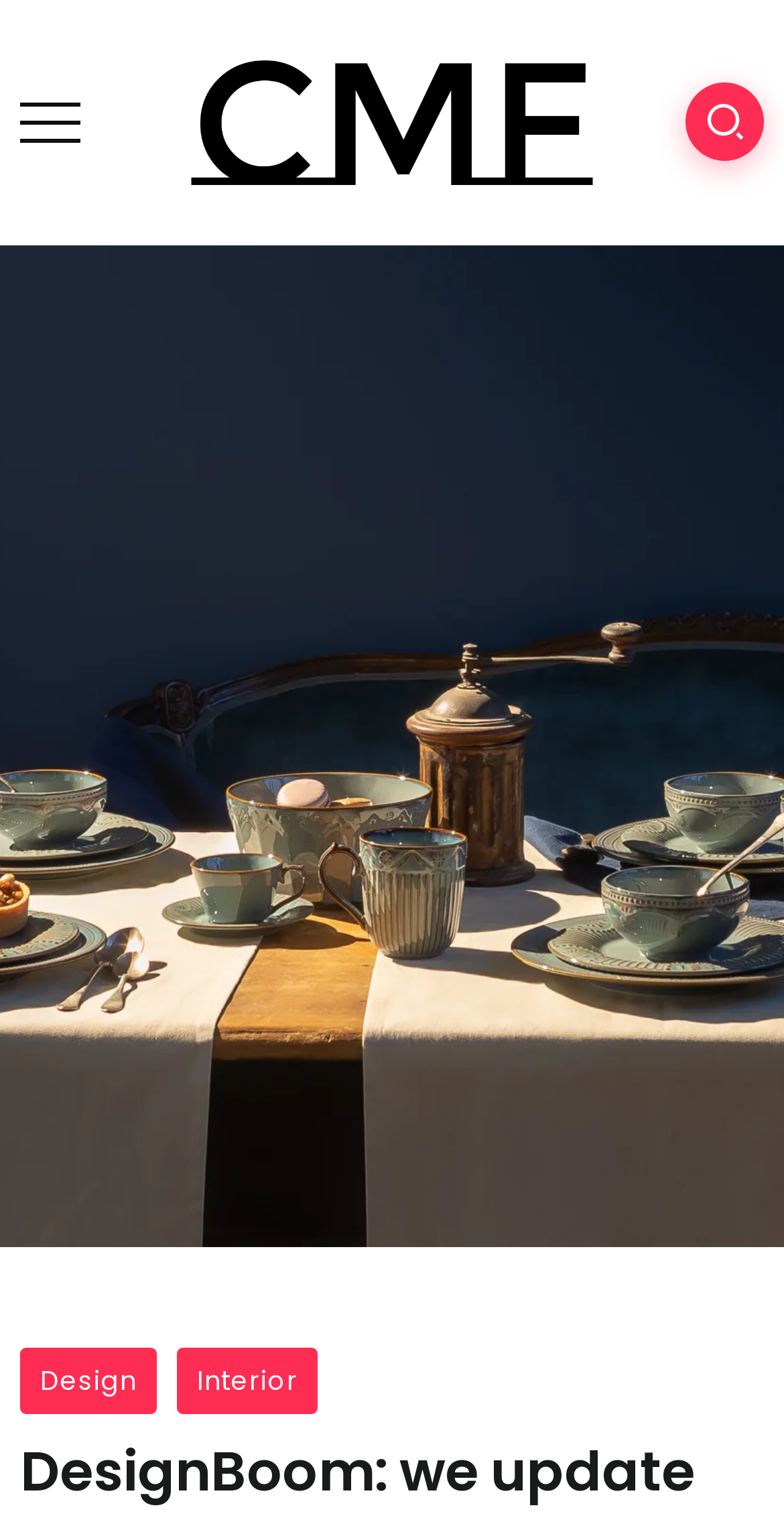Identify the title of the webpage and provide its text content.

DesignBoom: we update the interior for the New Year